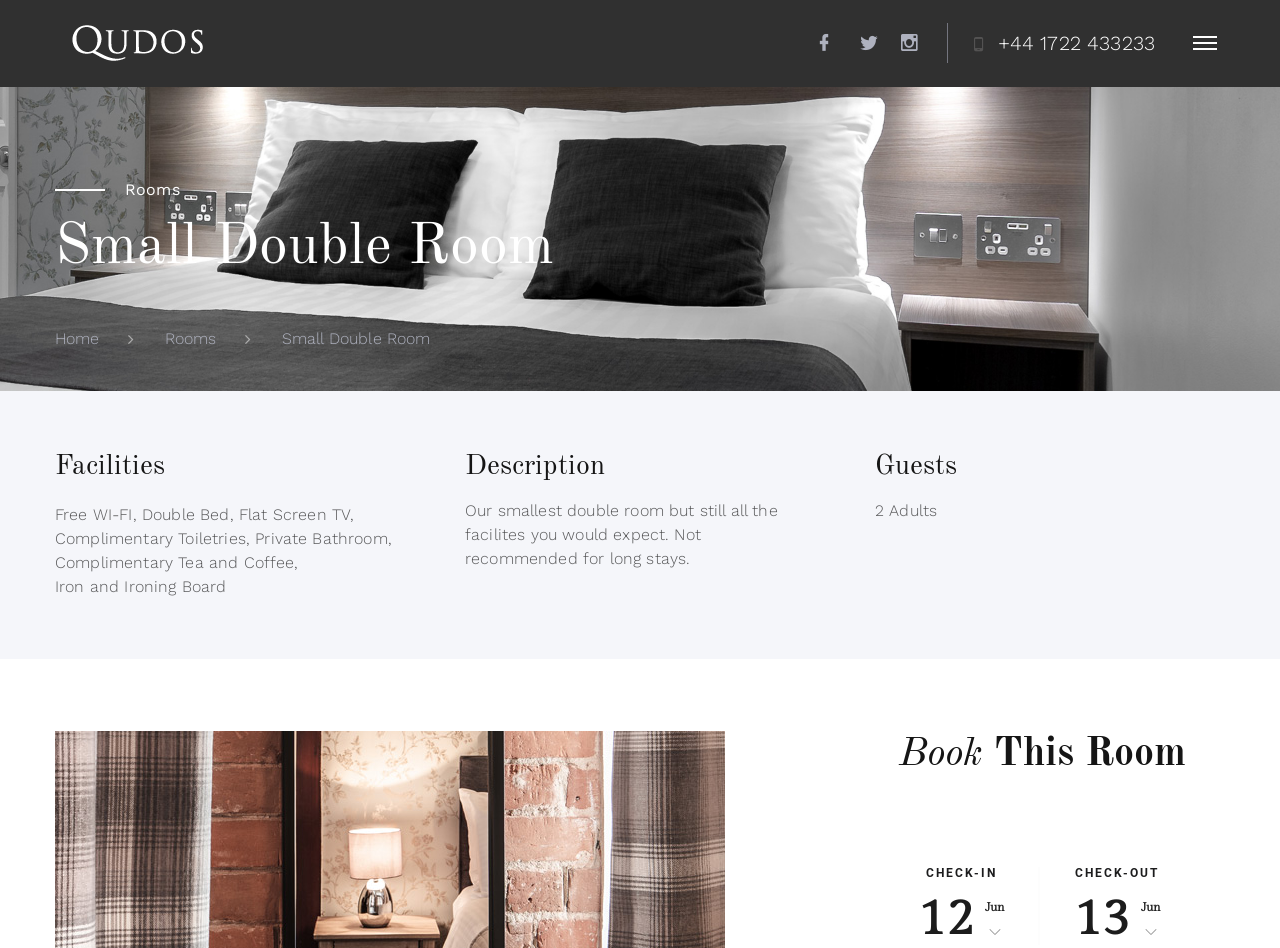Reply to the question below using a single word or brief phrase:
Is the room recommended for long stays?

No